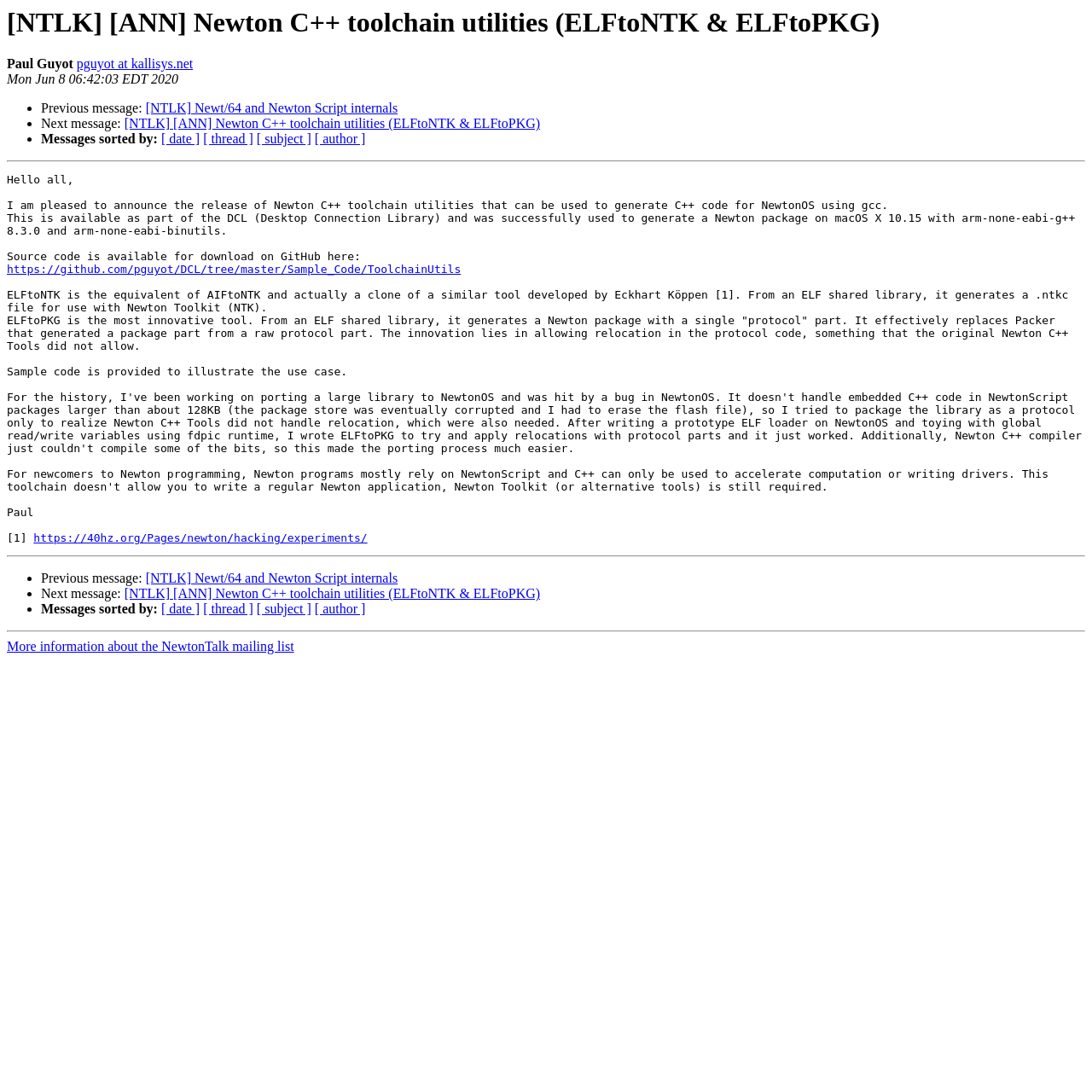Please find and report the bounding box coordinates of the element to click in order to perform the following action: "Sort messages by date". The coordinates should be expressed as four float numbers between 0 and 1, in the format [left, top, right, bottom].

[0.148, 0.121, 0.183, 0.134]